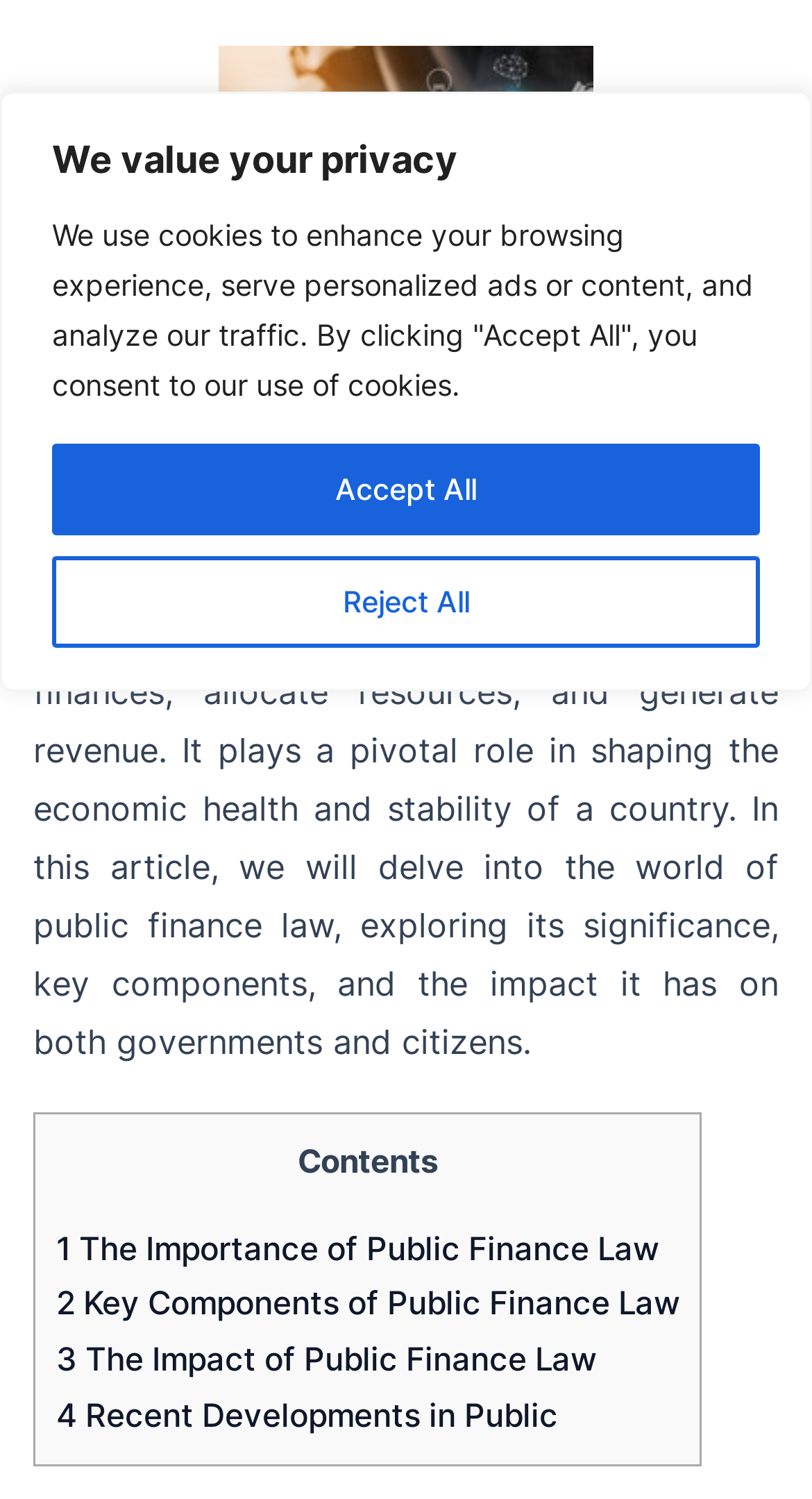Extract the bounding box coordinates of the UI element described by: "Accept All". The coordinates should include four float numbers ranging from 0 to 1, e.g., [left, top, right, bottom].

[0.064, 0.296, 0.936, 0.357]